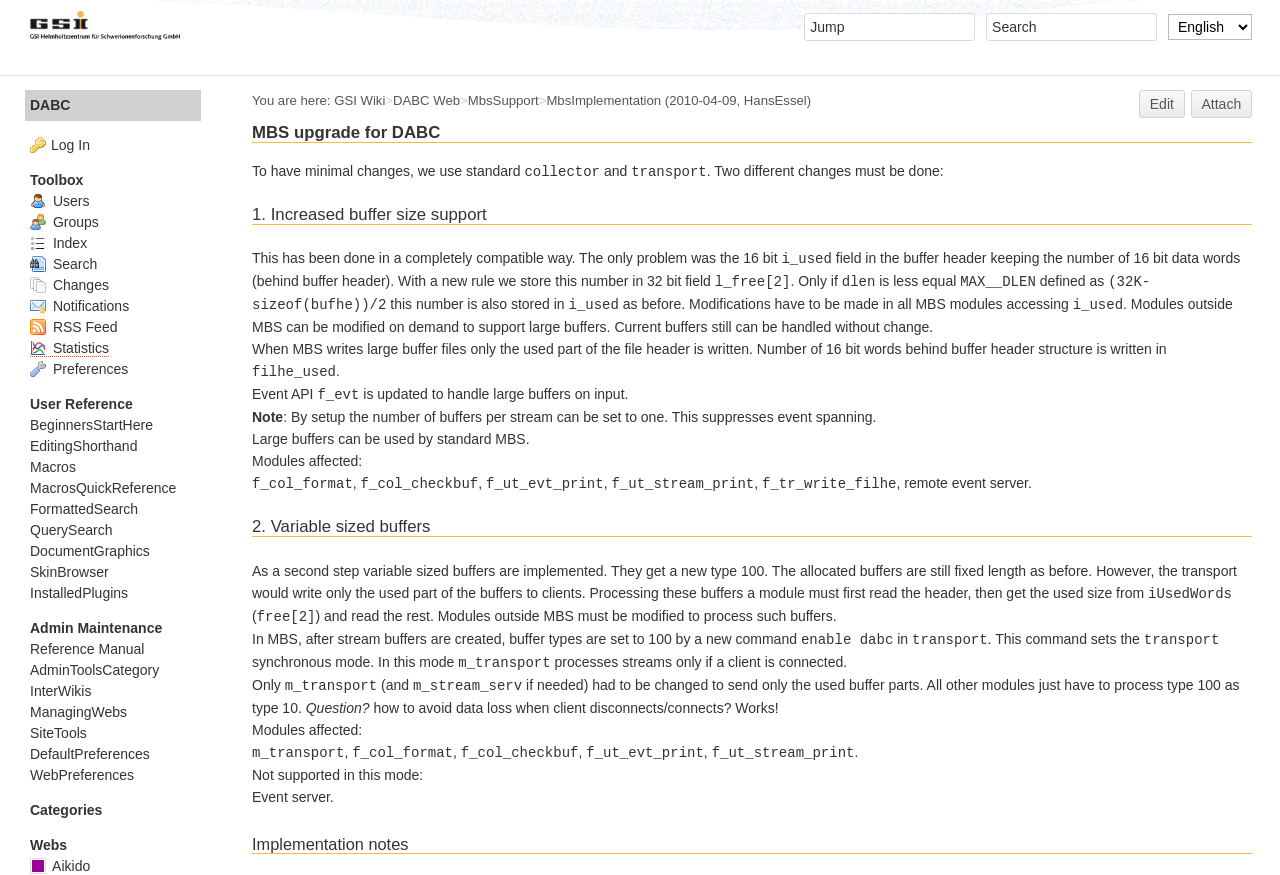Determine the bounding box coordinates for the clickable element to execute this instruction: "Jump to search". Provide the coordinates as four float numbers between 0 and 1, i.e., [left, top, right, bottom].

[0.26, 0.011, 0.978, 0.049]